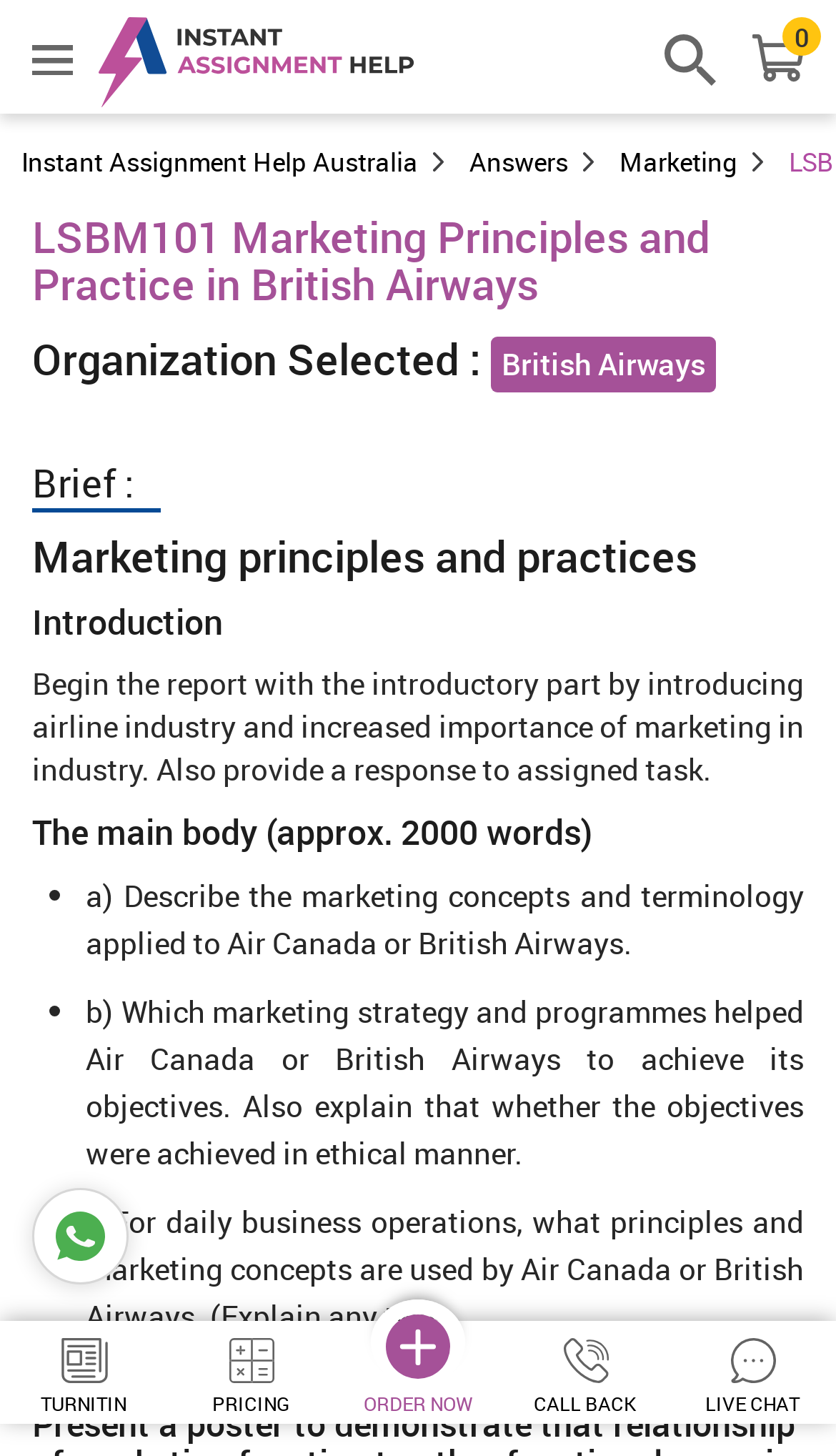Identify the primary heading of the webpage and provide its text.

LSBM101 Marketing Principles and Practice in British Airways